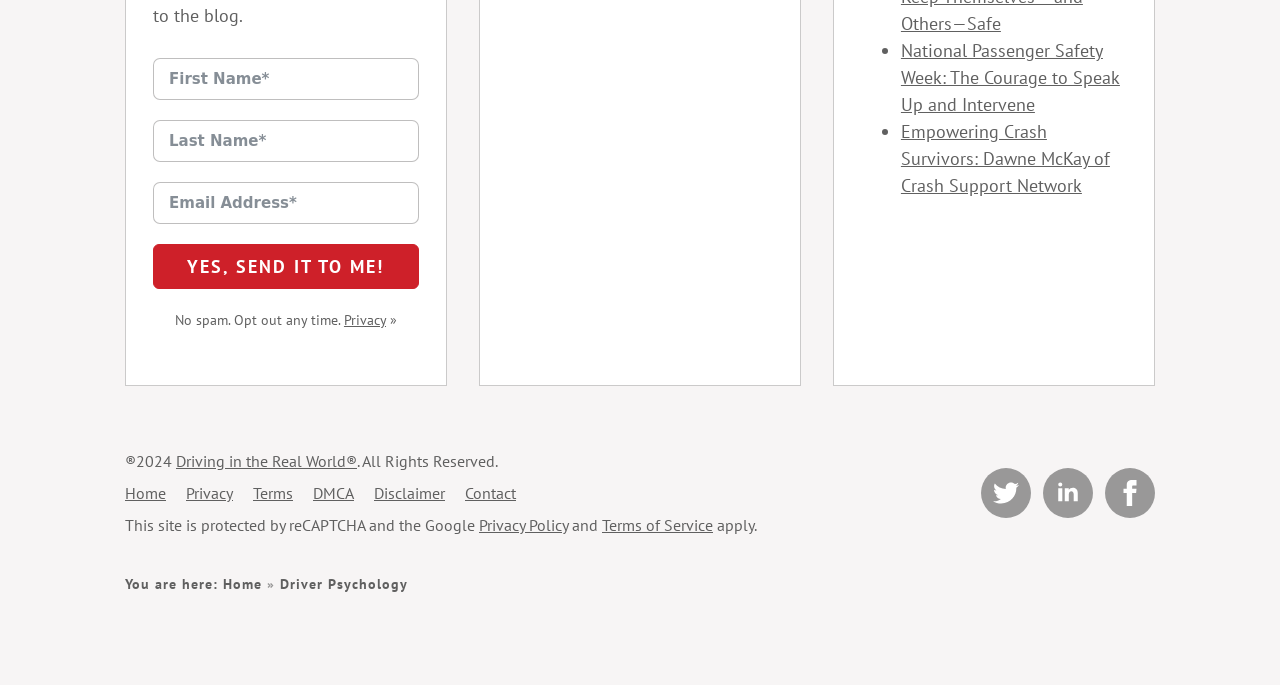Please give a succinct answer using a single word or phrase:
What is the purpose of the 'YES, SEND IT TO ME!' button?

Sending information